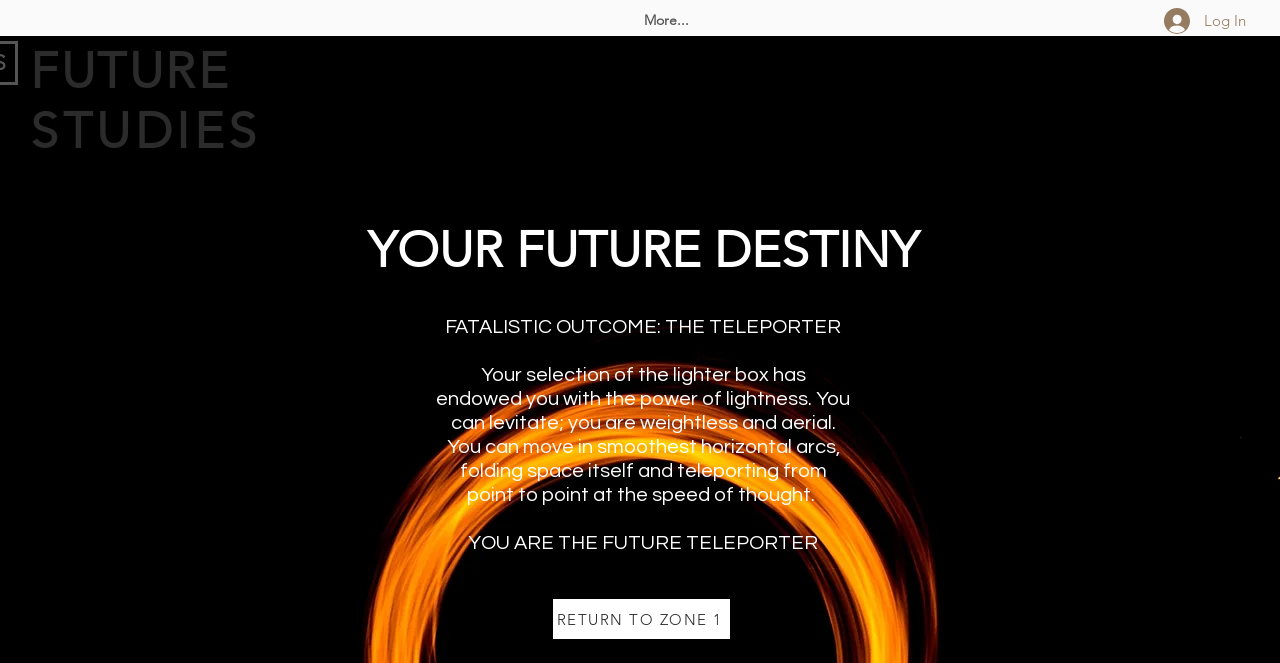Construct a comprehensive caption that outlines the webpage's structure and content.

The webpage is titled "VENICE30End | Enter Future Site" and appears to be a futuristic-themed page. At the top left, there is a navigation element labeled "Site" with a "More..." dropdown option. On the top right, a "Log In" button is positioned, accompanied by a small image.

Below the navigation element, a prominent link "FUTURE STUDIES" is displayed. The main content area features a bold, attention-grabbing heading "YOUR FUTURE DESTINY" in the center. Below this heading, a series of headings describe a futuristic scenario, where the user has gained the power of lightness and can teleport from point to point at the speed of thought. These headings are stacked vertically, with some empty lines in between.

At the bottom of the page, a link "RETURN TO ZONE 1" is positioned, which suggests that the user can navigate back to a previous section or zone. Overall, the webpage has a futuristic and otherworldly tone, with a focus on exploring new possibilities and abilities.